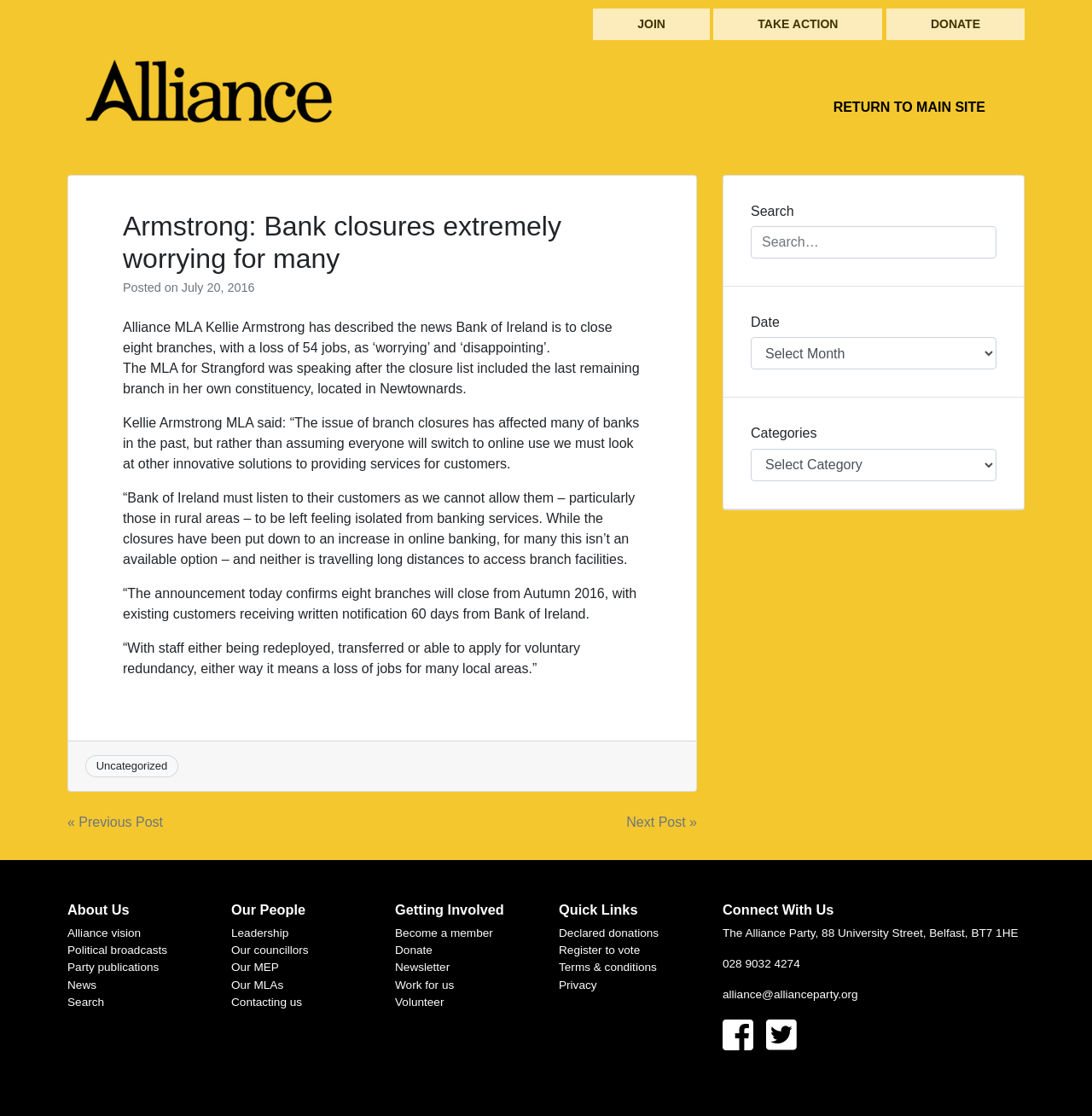Specify the bounding box coordinates of the area that needs to be clicked to achieve the following instruction: "Read the news article".

[0.112, 0.188, 0.588, 0.247]